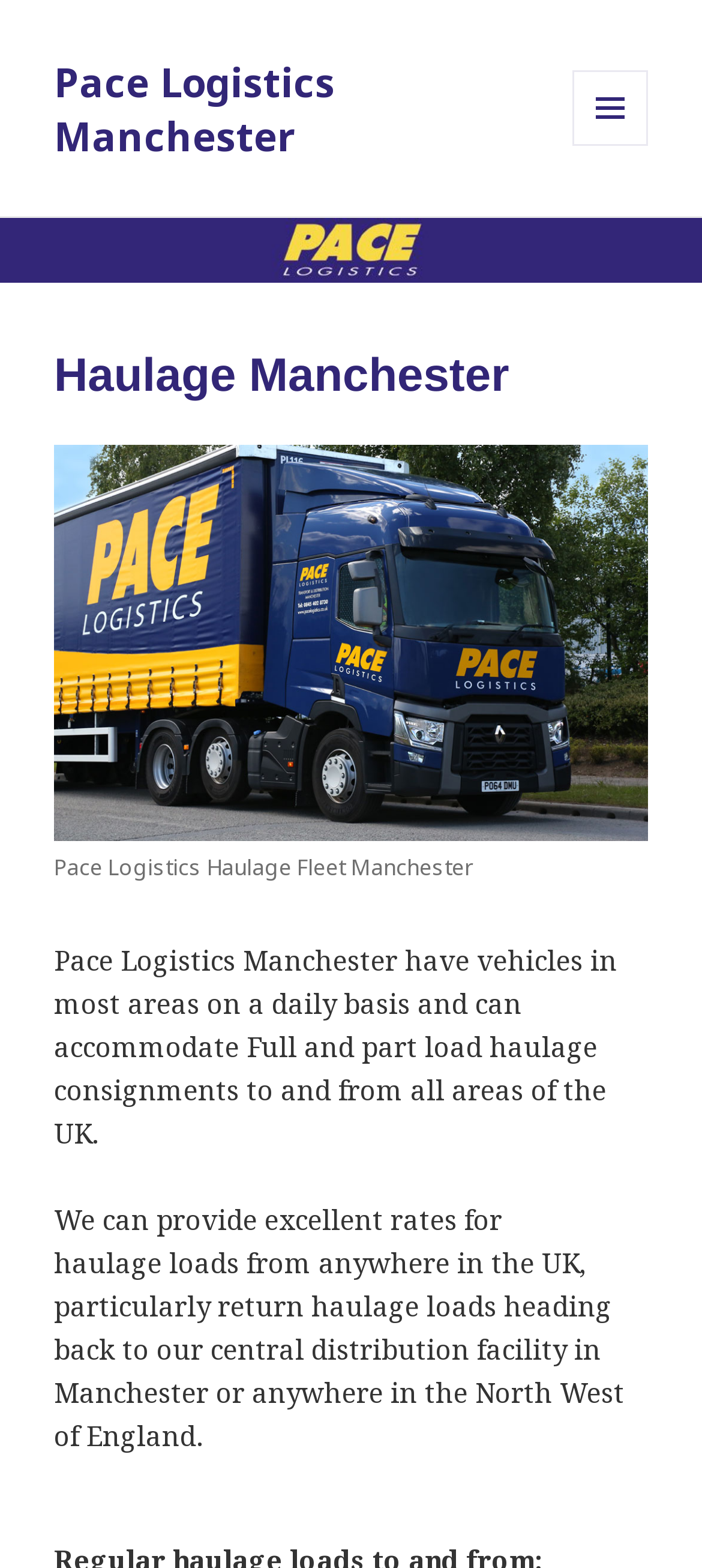By analyzing the image, answer the following question with a detailed response: What type of haulage consignments can the company accommodate?

I found the answer by reading the StaticText element that says 'Pace Logistics Manchester have vehicles in most areas on a daily basis and can accommodate Full and part load haulage consignments to and from all areas of the UK.' This sentence indicates that the company can accommodate both full and part load haulage consignments.